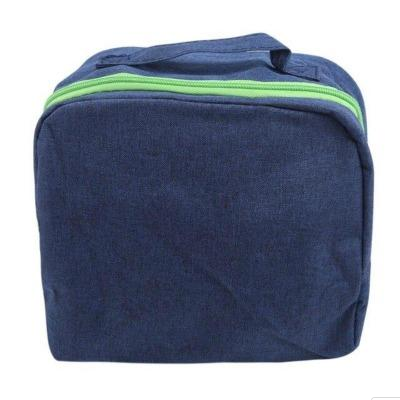Convey a rich and detailed description of the image.

The image features a stylish and practical Jirah cooler bag from Ma Lunch Box. This insulated lunch bag is designed for both hot and cold meals, showcasing a rich navy blue fabric that offers durability and an appealing aesthetic. The bag is accented with a vibrant green zipper, providing a pop of color and easy access to its contents. Perfect for anyone seeking an efficient and fashionable way to transport meals, this cooler bag is ideal for work, school, or picnics. Its compact and lightweight design makes it convenient to carry while maintaining ample space for food and drinks.